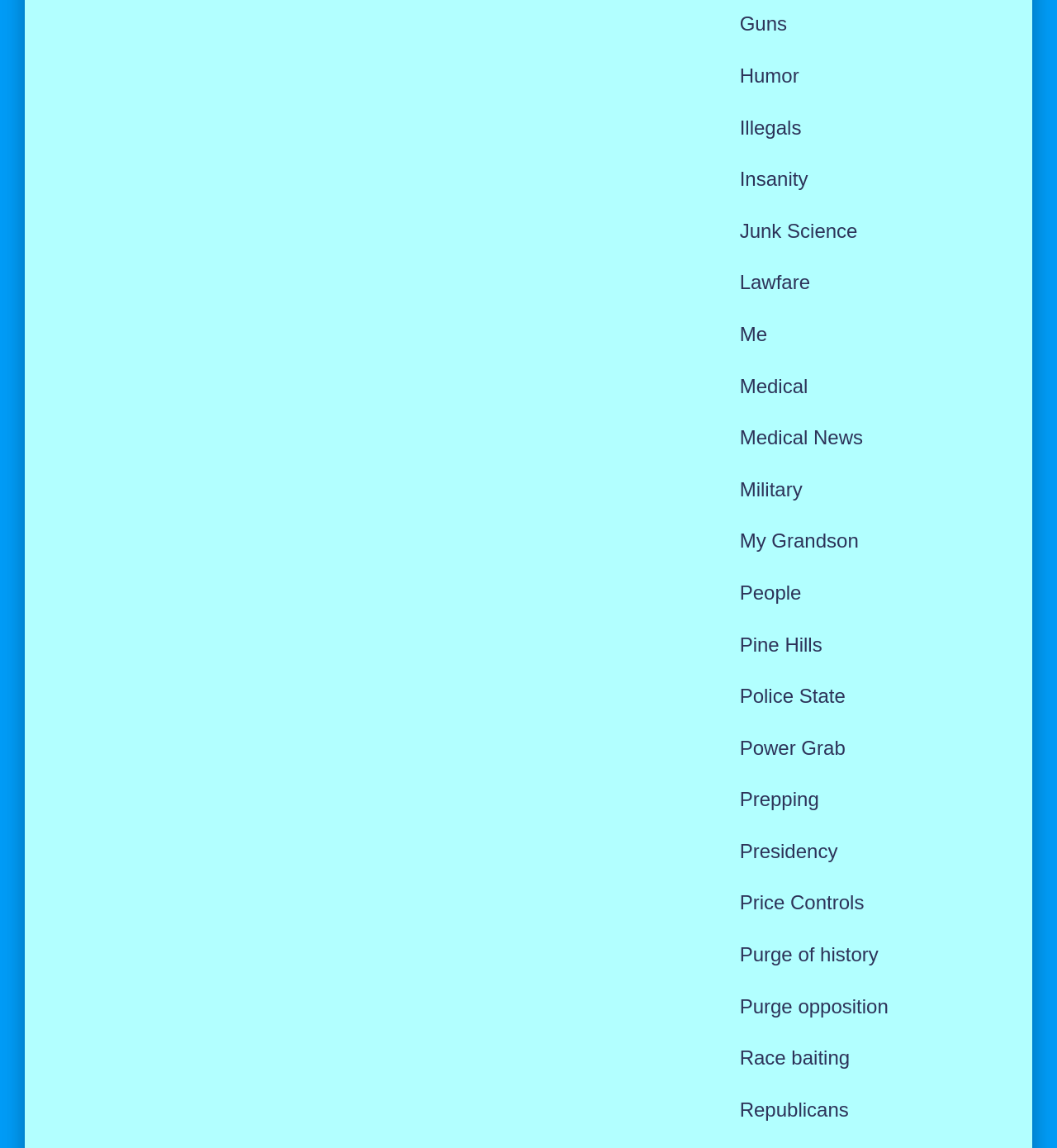Please indicate the bounding box coordinates of the element's region to be clicked to achieve the instruction: "Read about the Presidency". Provide the coordinates as four float numbers between 0 and 1, i.e., [left, top, right, bottom].

[0.7, 0.732, 0.793, 0.751]